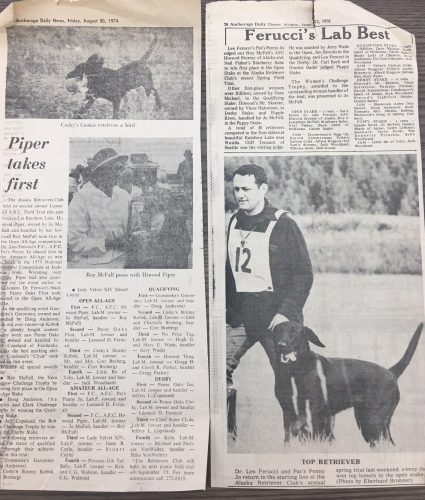Answer the question below in one word or phrase:
In what decade did the retriever field trials take place?

1970s